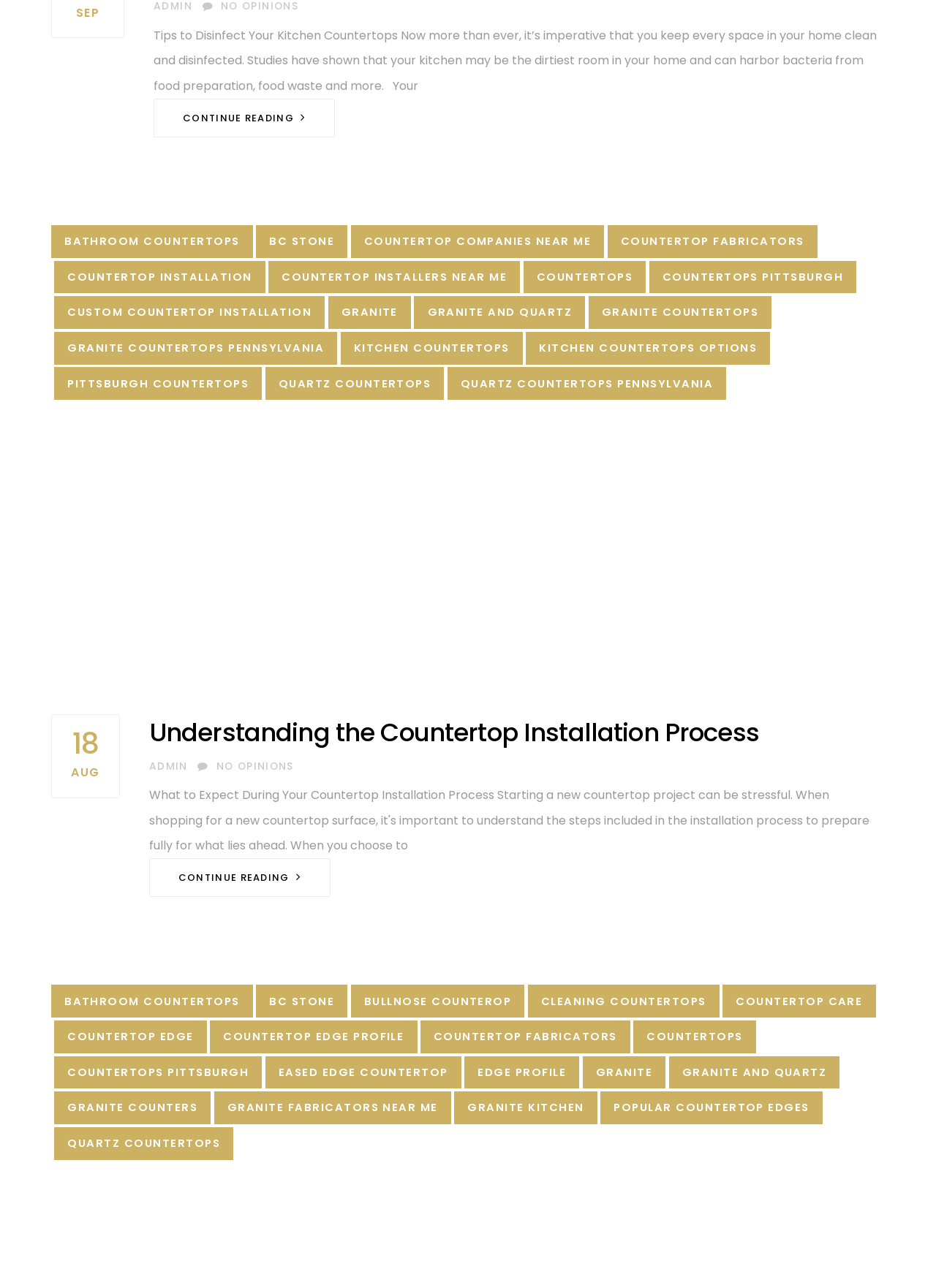What type of countertops are mentioned?
Relying on the image, give a concise answer in one word or a brief phrase.

Granite and quartz